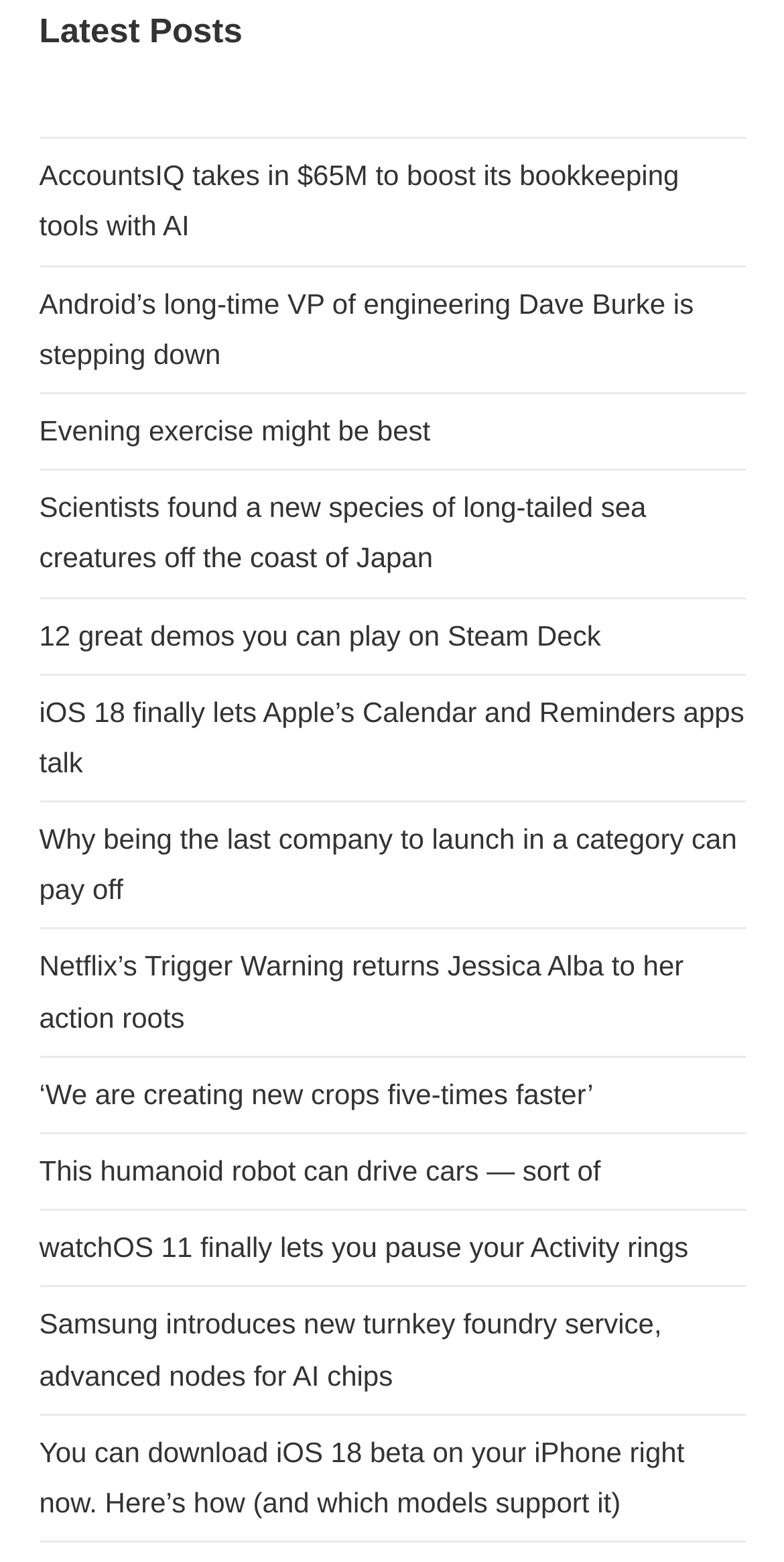Kindly respond to the following question with a single word or a brief phrase: 
What is the longest link title?

You can download iOS 18 beta on your iPhone right now. Here’s how (and which models support it)